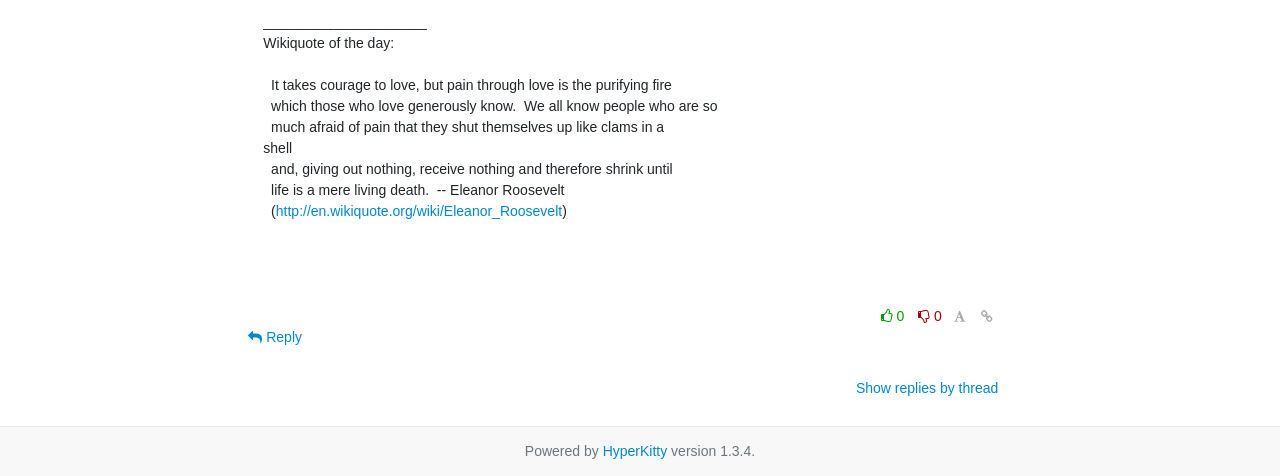Determine the bounding box for the described UI element: "Subscribe to our newsletter".

None